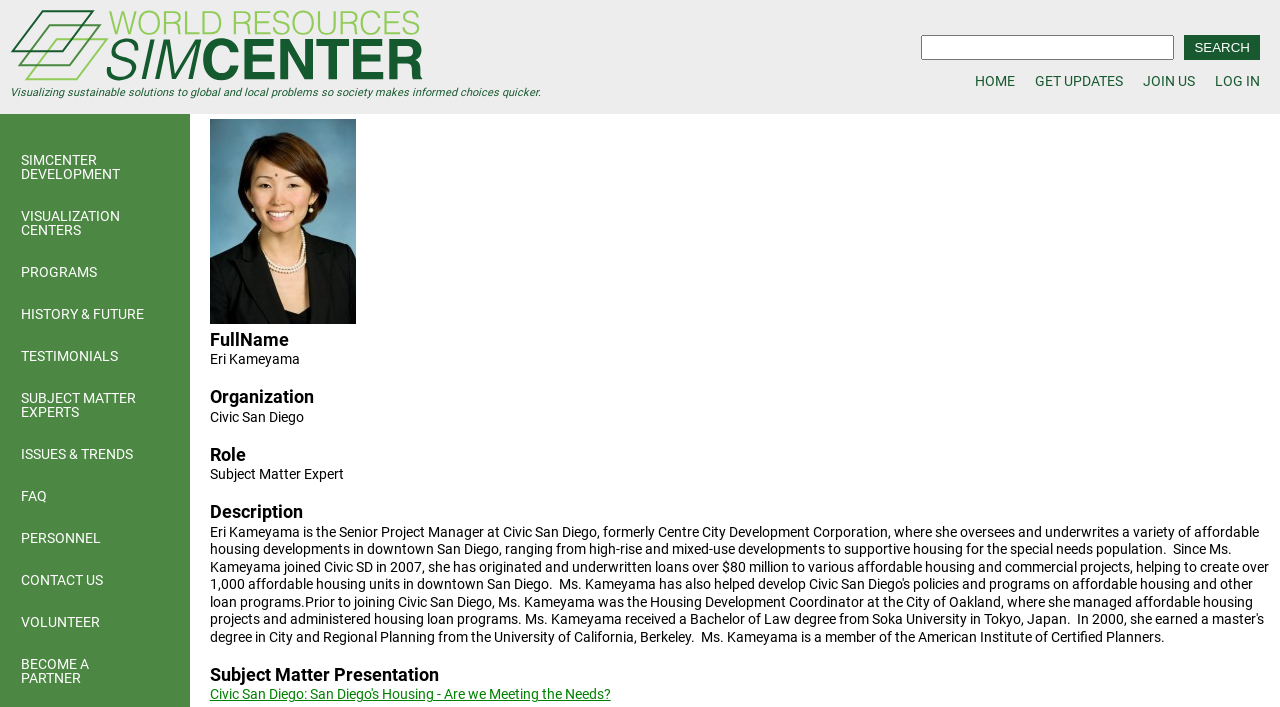Pinpoint the bounding box coordinates of the area that should be clicked to complete the following instruction: "convert ABW to TXT". The coordinates must be given as four float numbers between 0 and 1, i.e., [left, top, right, bottom].

None